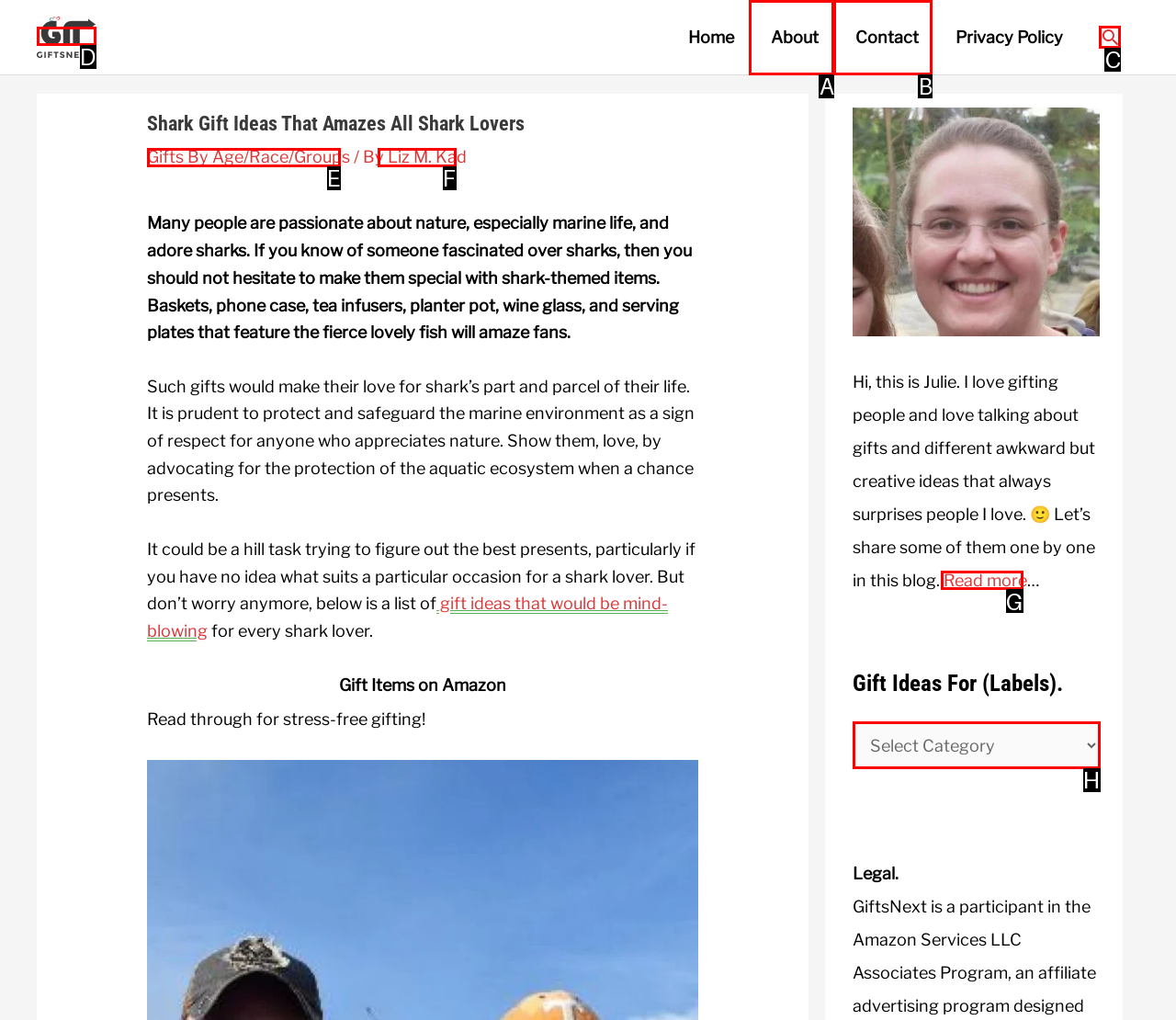Based on the choices marked in the screenshot, which letter represents the correct UI element to perform the task: Search for something?

C